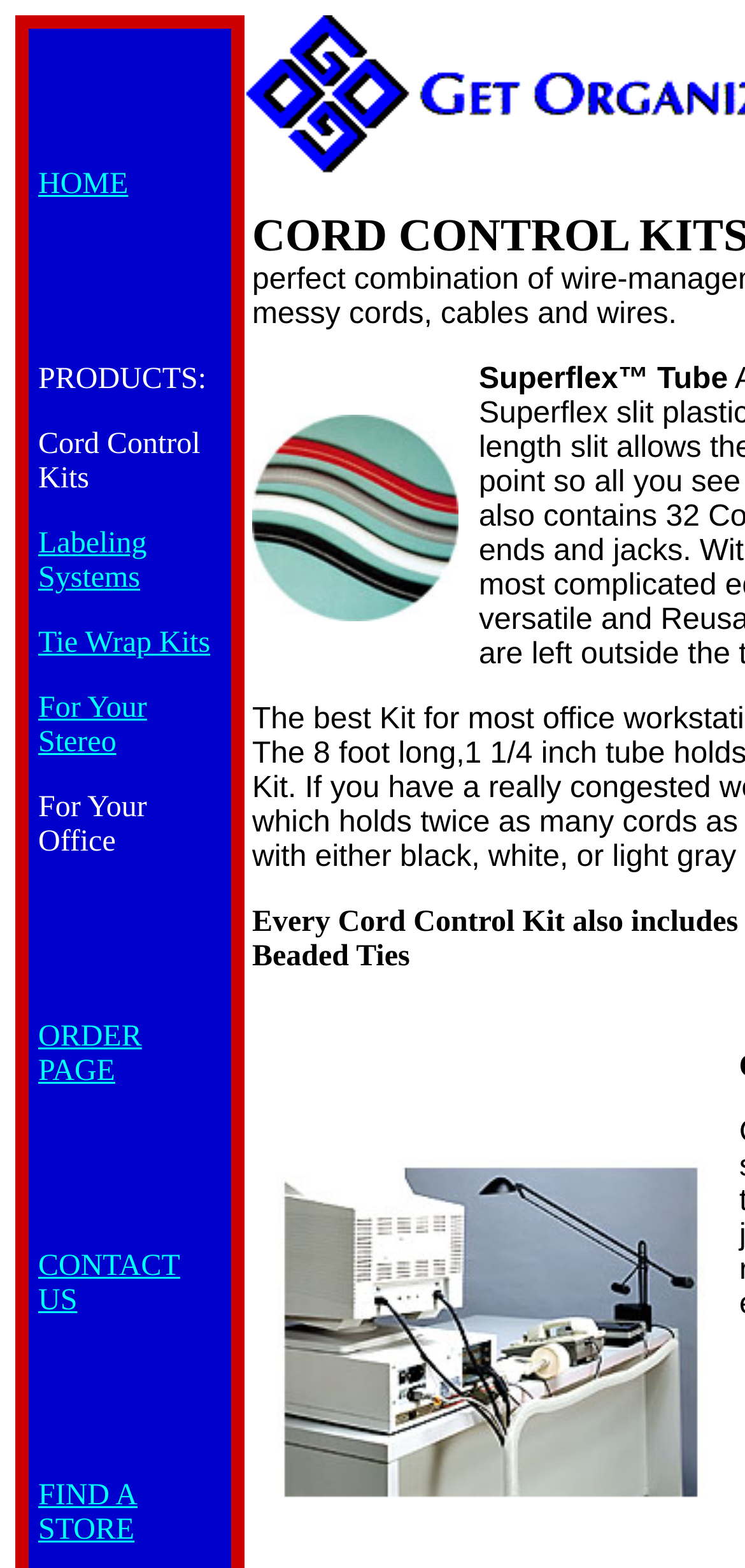Respond to the question below with a concise word or phrase:
How many images are on the webpage?

2